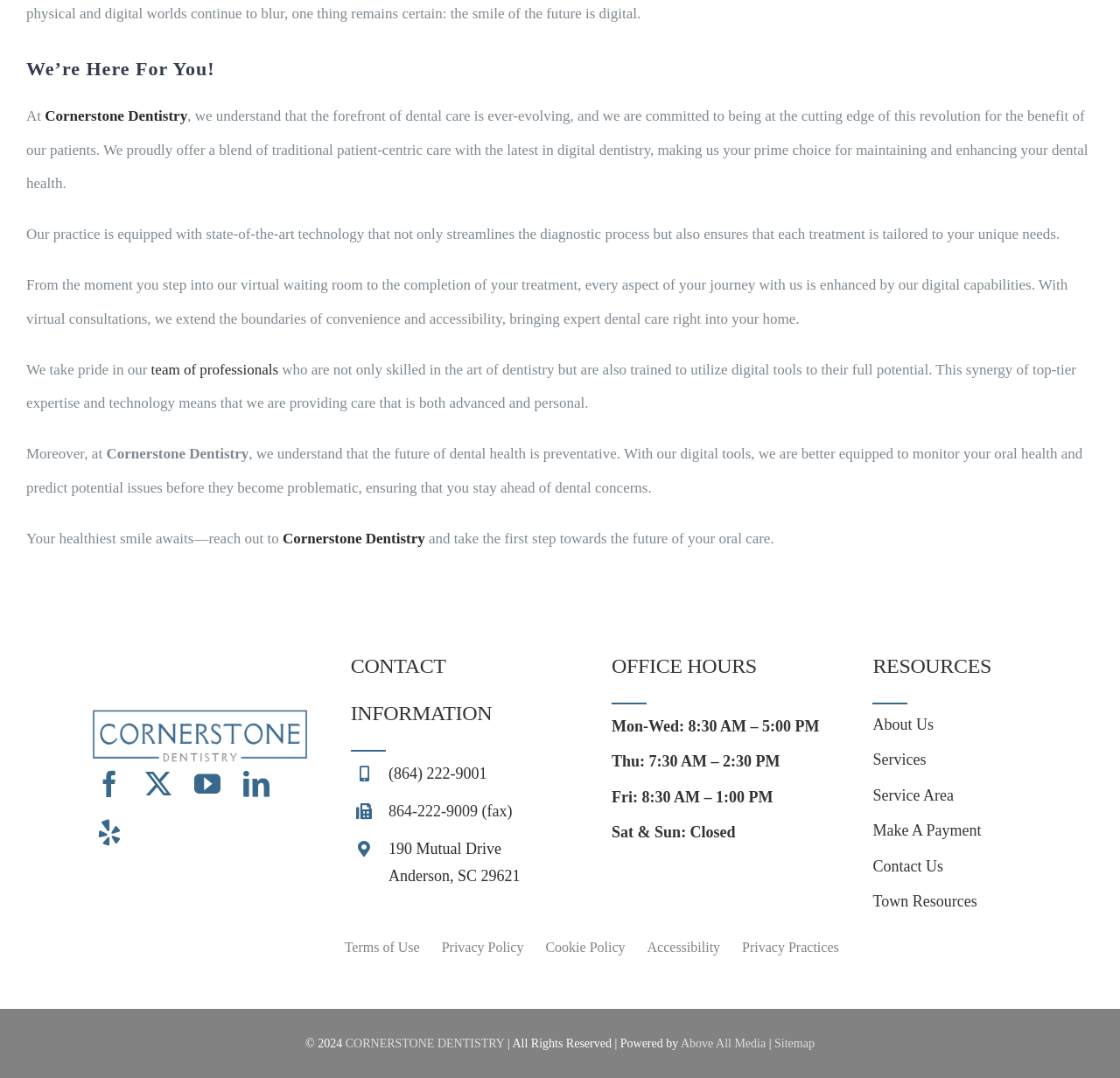Calculate the bounding box coordinates for the UI element based on the following description: "CORNERSTONE DENTISTRY". Ensure the coordinates are four float numbers between 0 and 1, i.e., [left, top, right, bottom].

[0.308, 0.962, 0.45, 0.974]